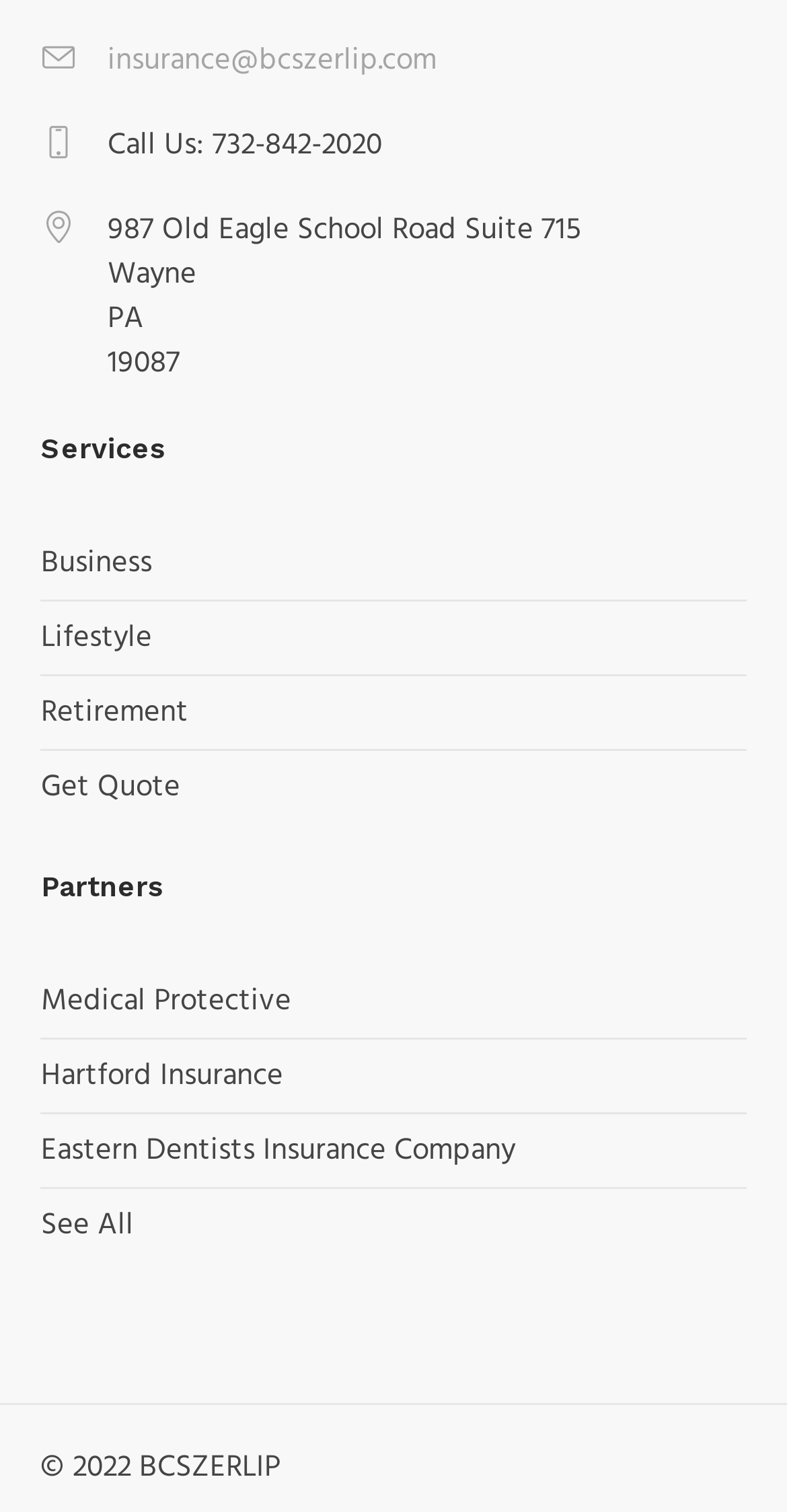Using the element description Get Quote, predict the bounding box coordinates for the UI element. Provide the coordinates in (top-left x, top-left y, bottom-right x, bottom-right y) format with values ranging from 0 to 1.

[0.052, 0.505, 0.229, 0.537]